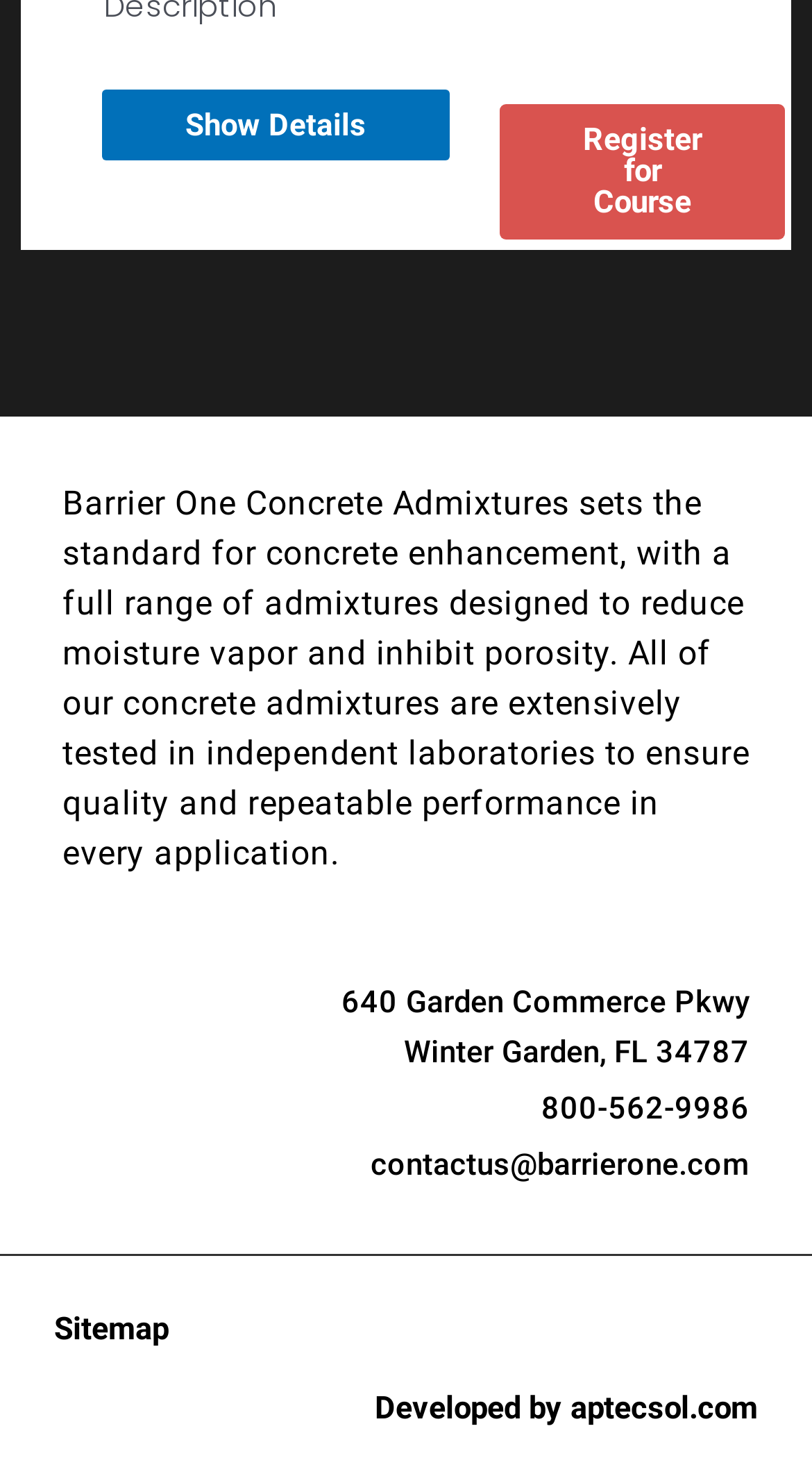Give a one-word or short phrase answer to the question: 
What is the company's phone number?

800-562-9986